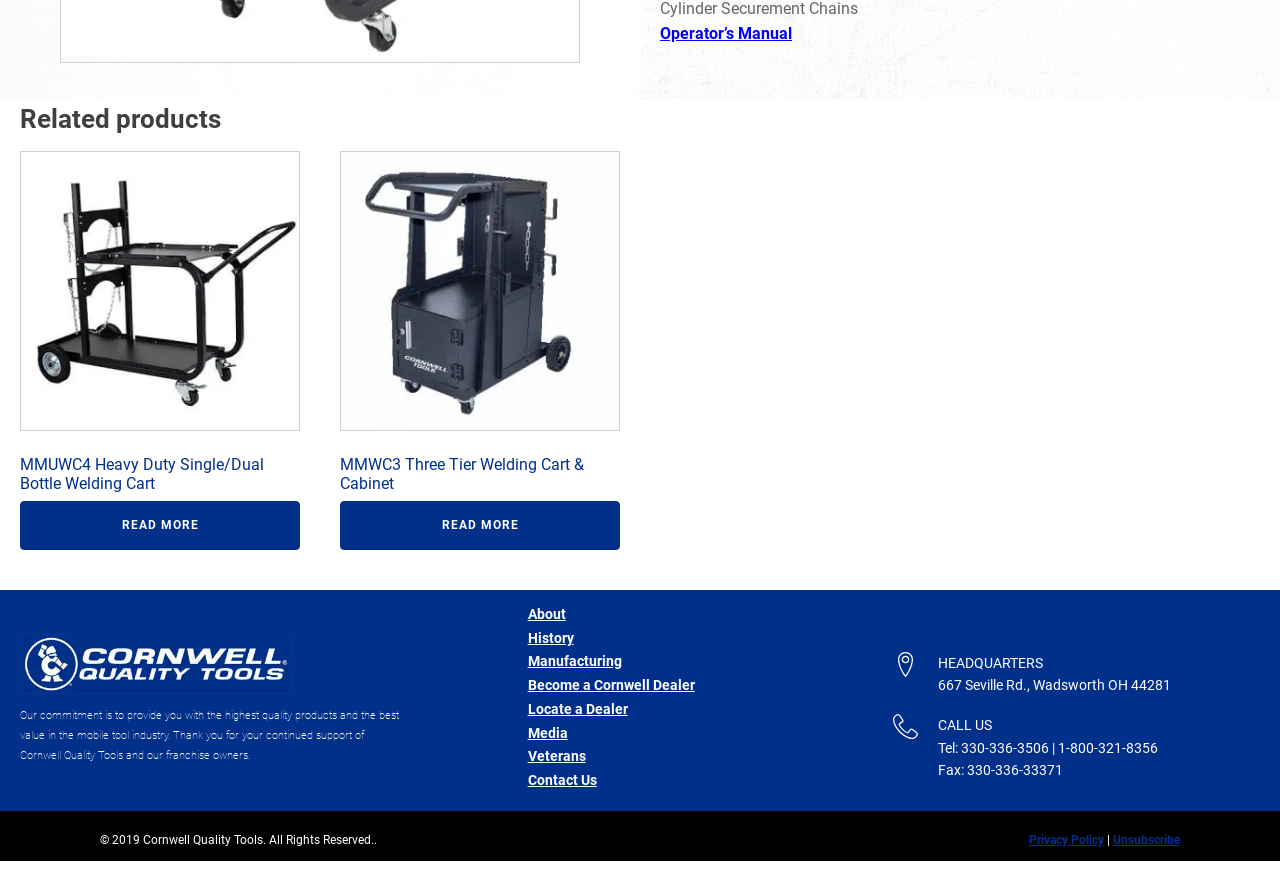Identify the bounding box coordinates for the UI element that matches this description: "Media".

[0.412, 0.833, 0.443, 0.851]